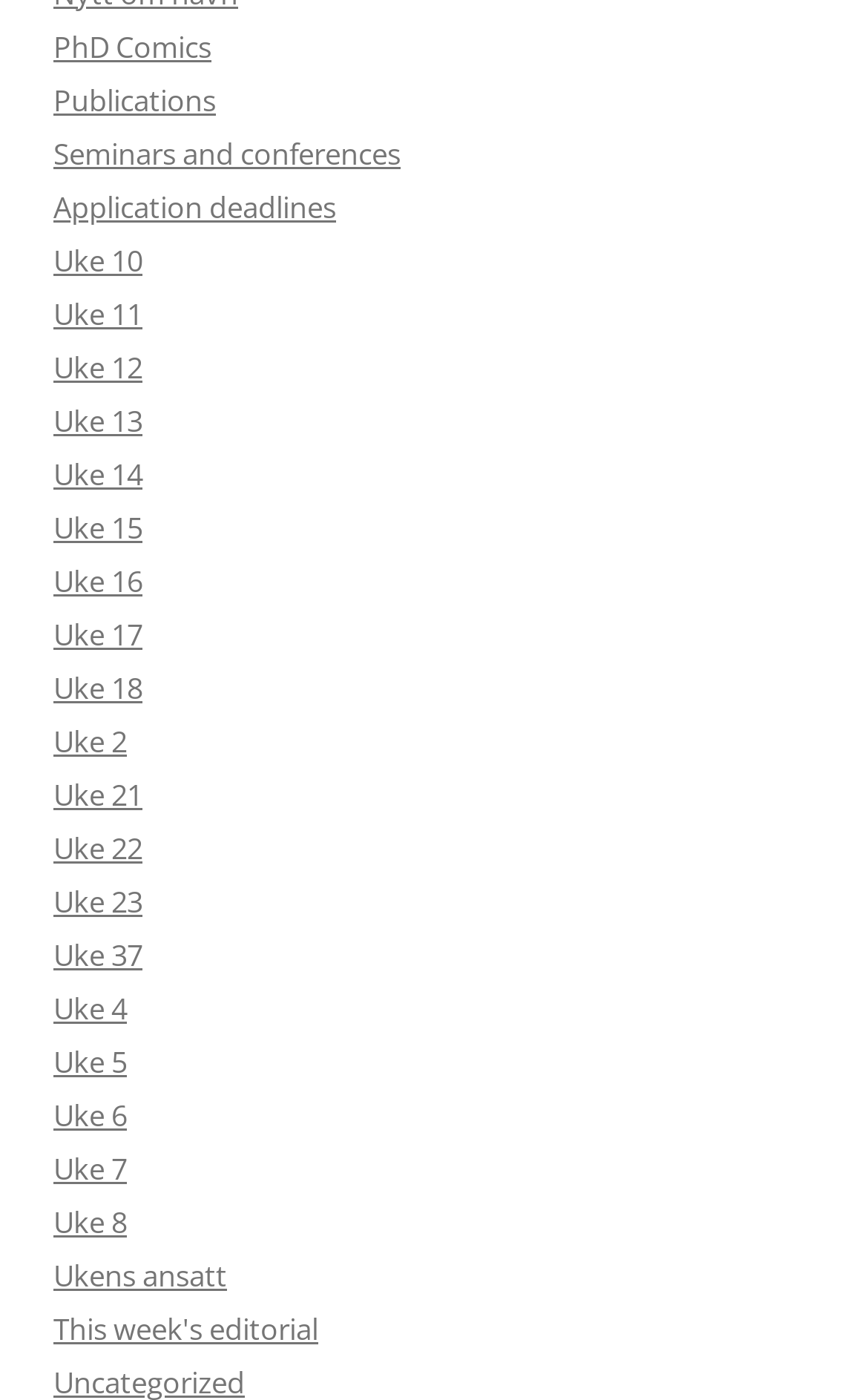Using the description "Application deadlines", locate and provide the bounding box of the UI element.

[0.062, 0.133, 0.387, 0.162]